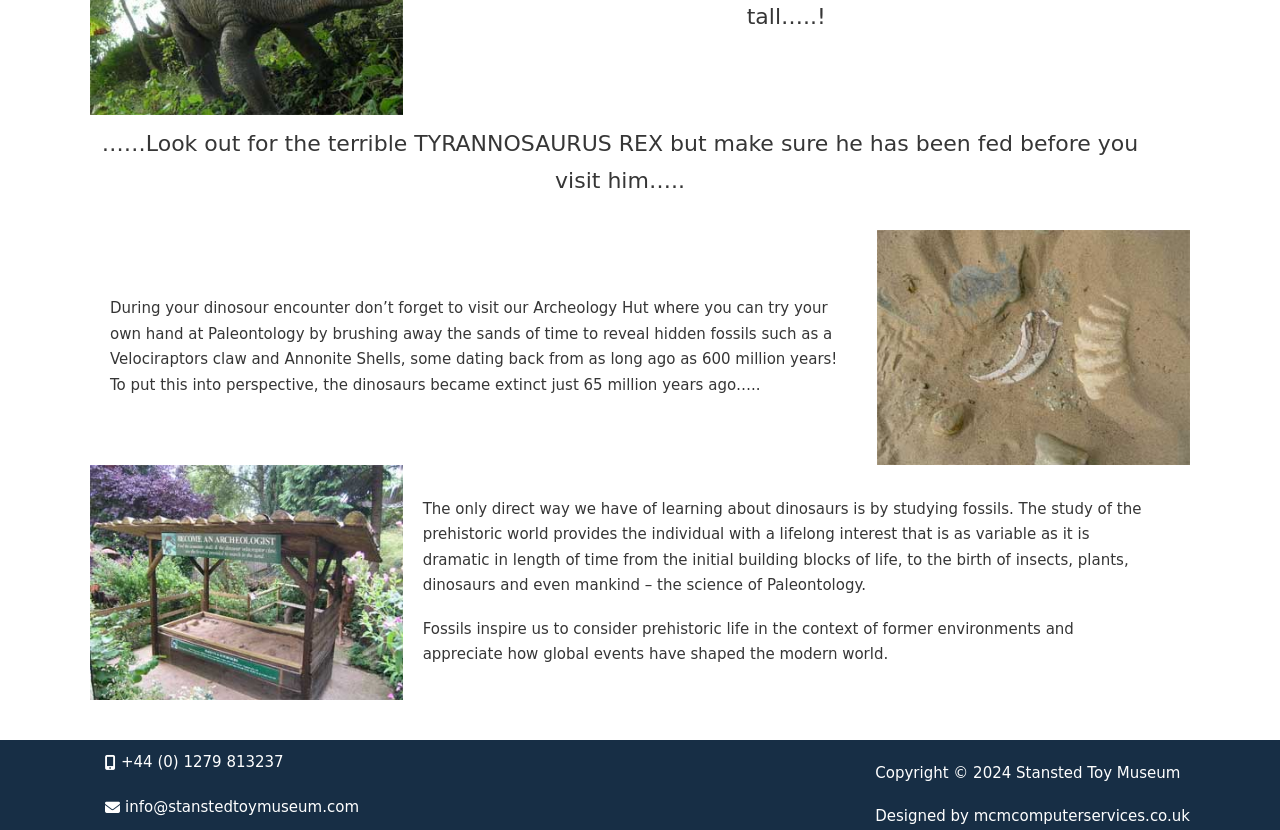Determine the bounding box coordinates of the UI element described by: "mcmcomputerservices.co.uk".

[0.761, 0.972, 0.93, 0.994]